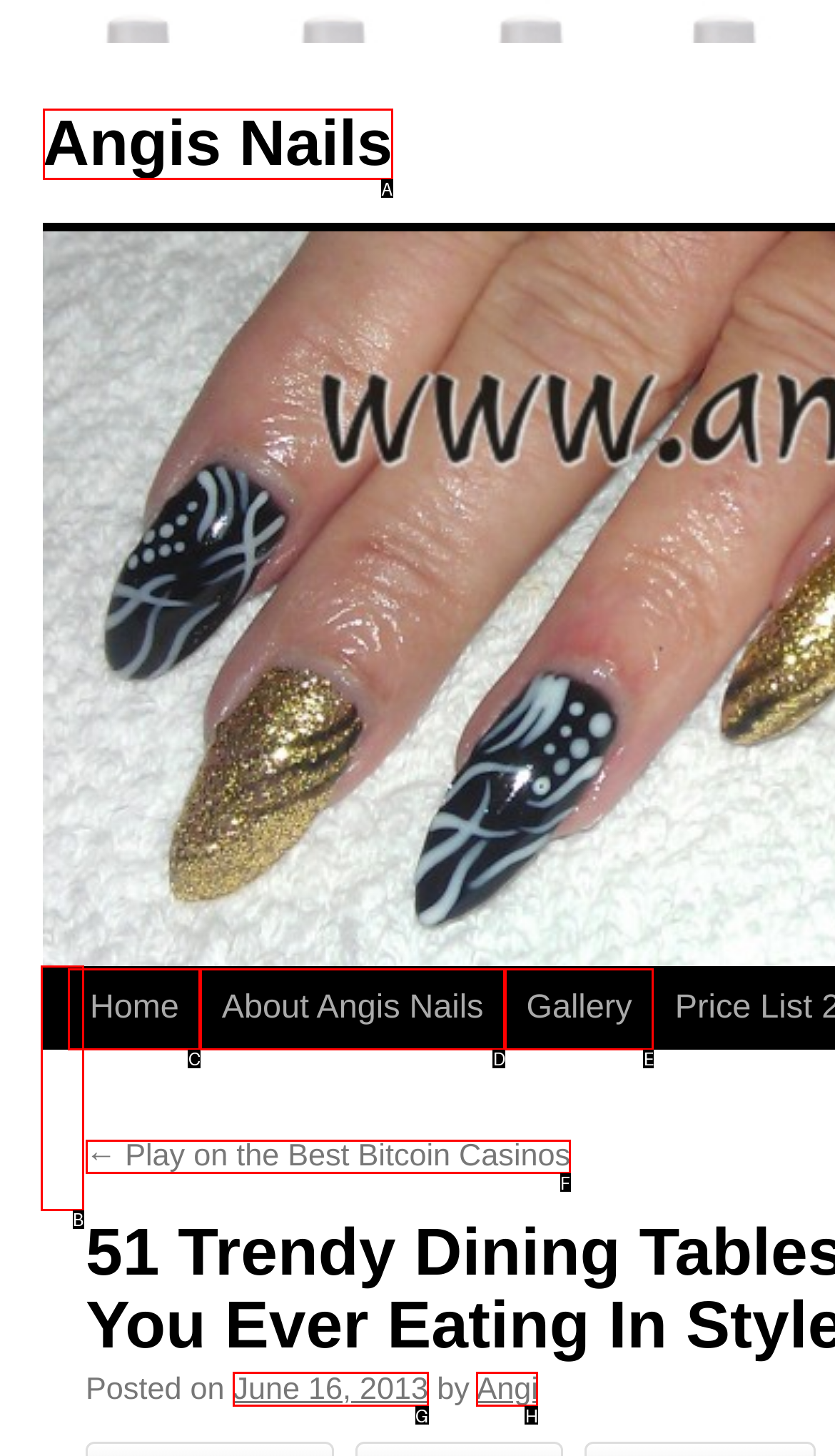Determine which option aligns with the description: Angis Nails. Provide the letter of the chosen option directly.

A